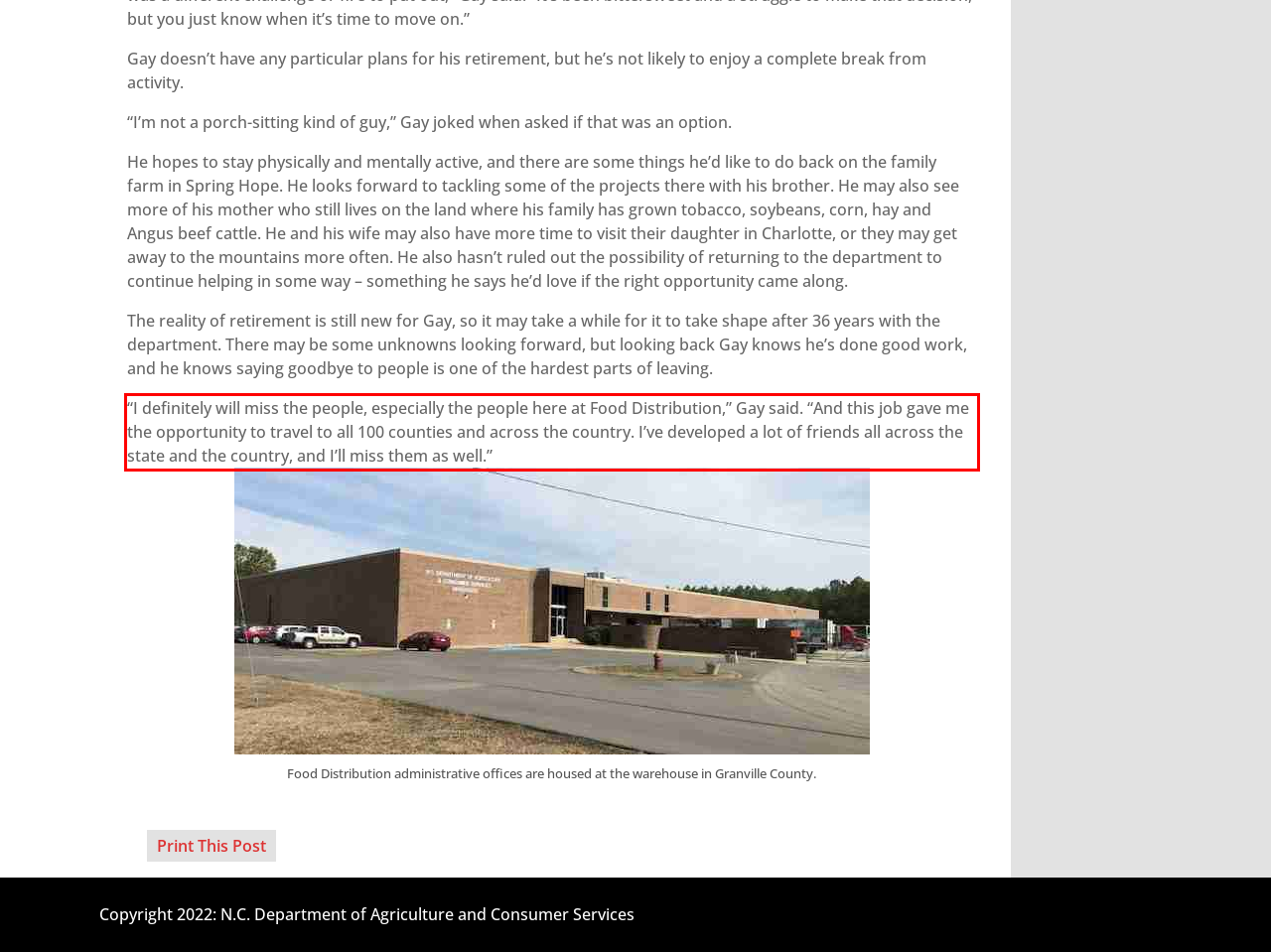Please examine the webpage screenshot and extract the text within the red bounding box using OCR.

“I definitely will miss the people, especially the people here at Food Distribution,” Gay said. “And this job gave me the opportunity to travel to all 100 counties and across the country. I’ve developed a lot of friends all across the state and the country, and I’ll miss them as well.”